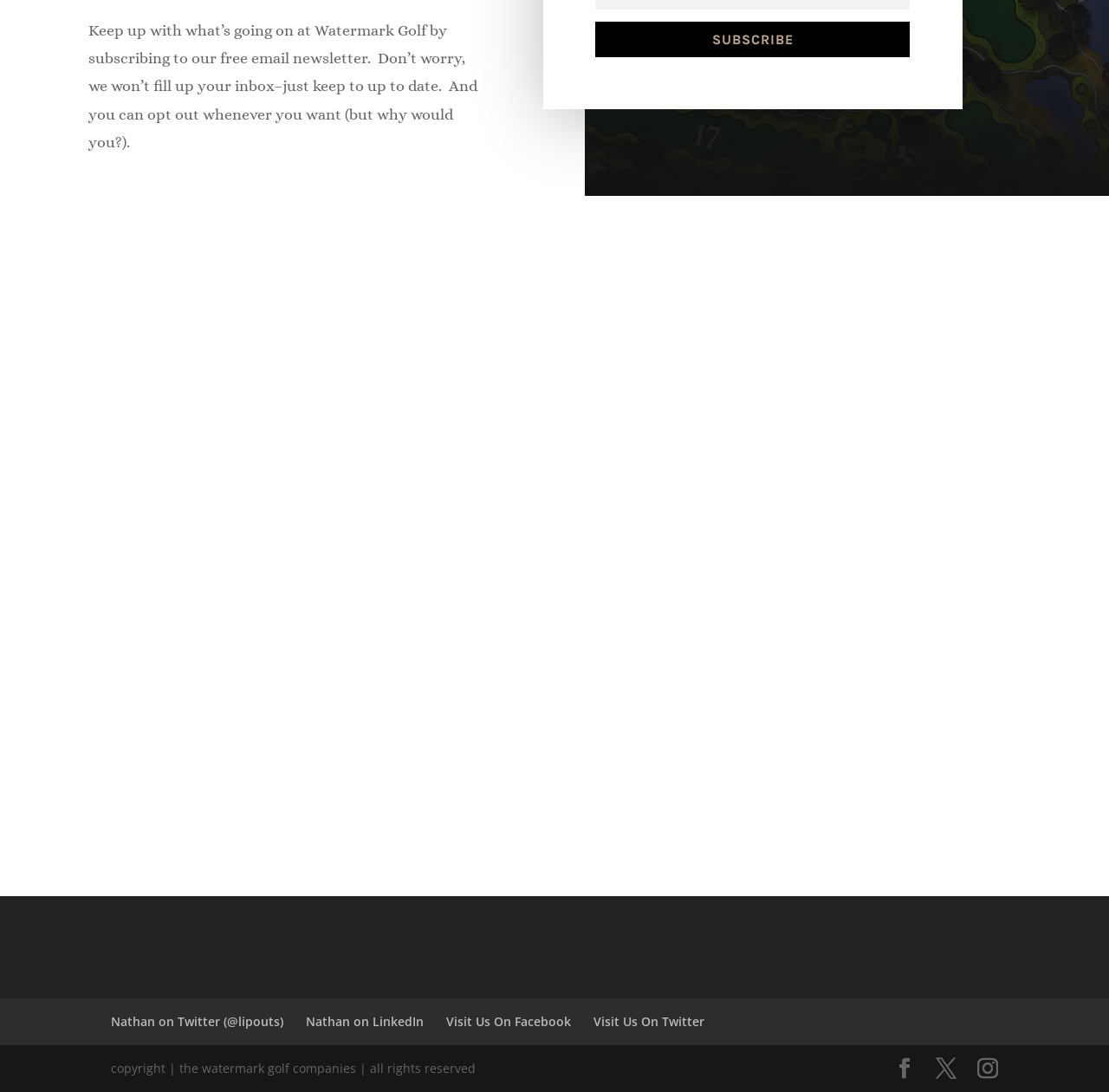What is the purpose of the newsletter?
Please utilize the information in the image to give a detailed response to the question.

The static text on the webpage mentions that the newsletter will keep you 'up to date' with what's going on at Watermark Golf, implying that the purpose of the newsletter is to provide updates.